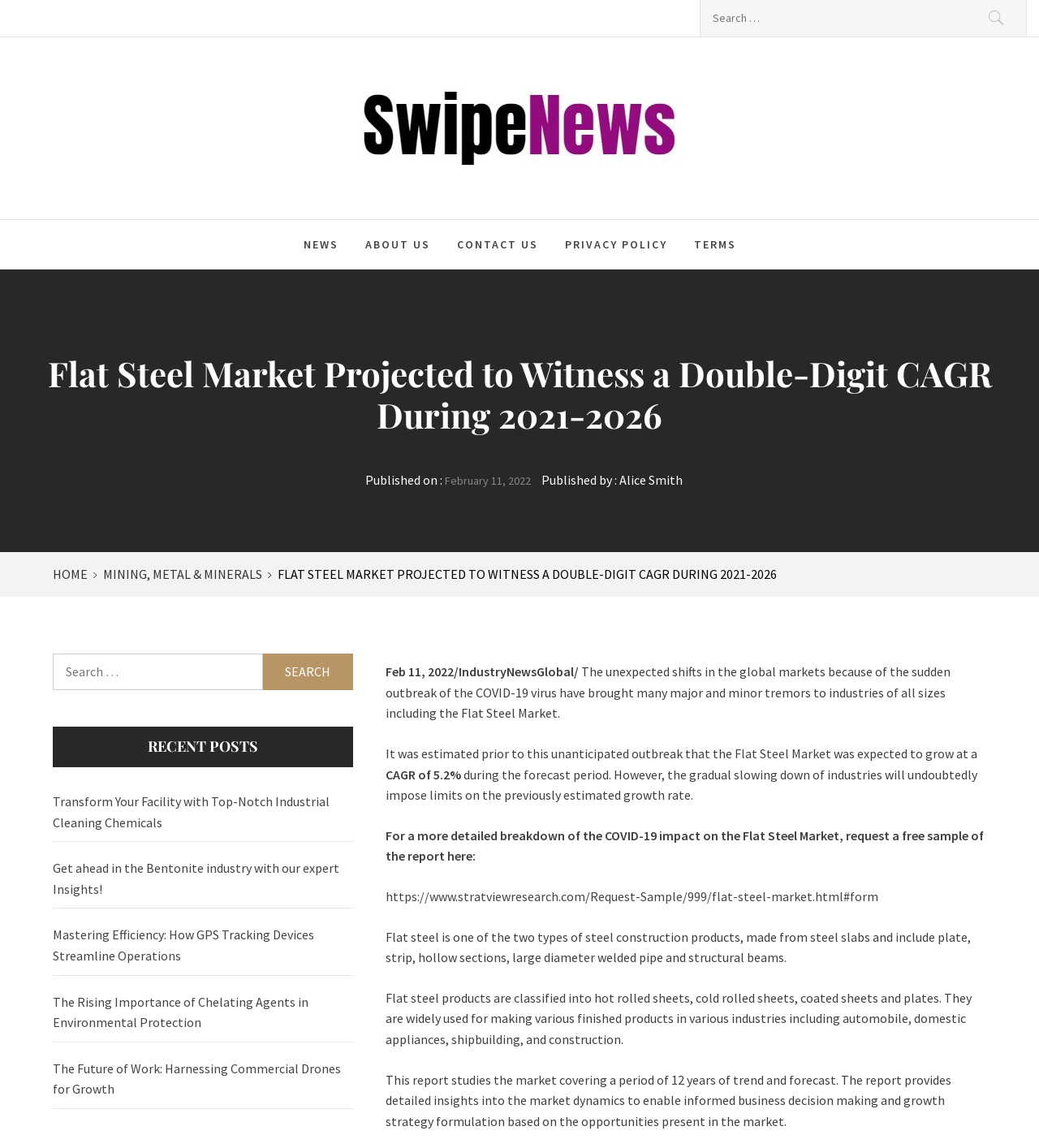What is the date of publication of the article?
Using the information from the image, give a concise answer in one word or a short phrase.

February 11, 2022